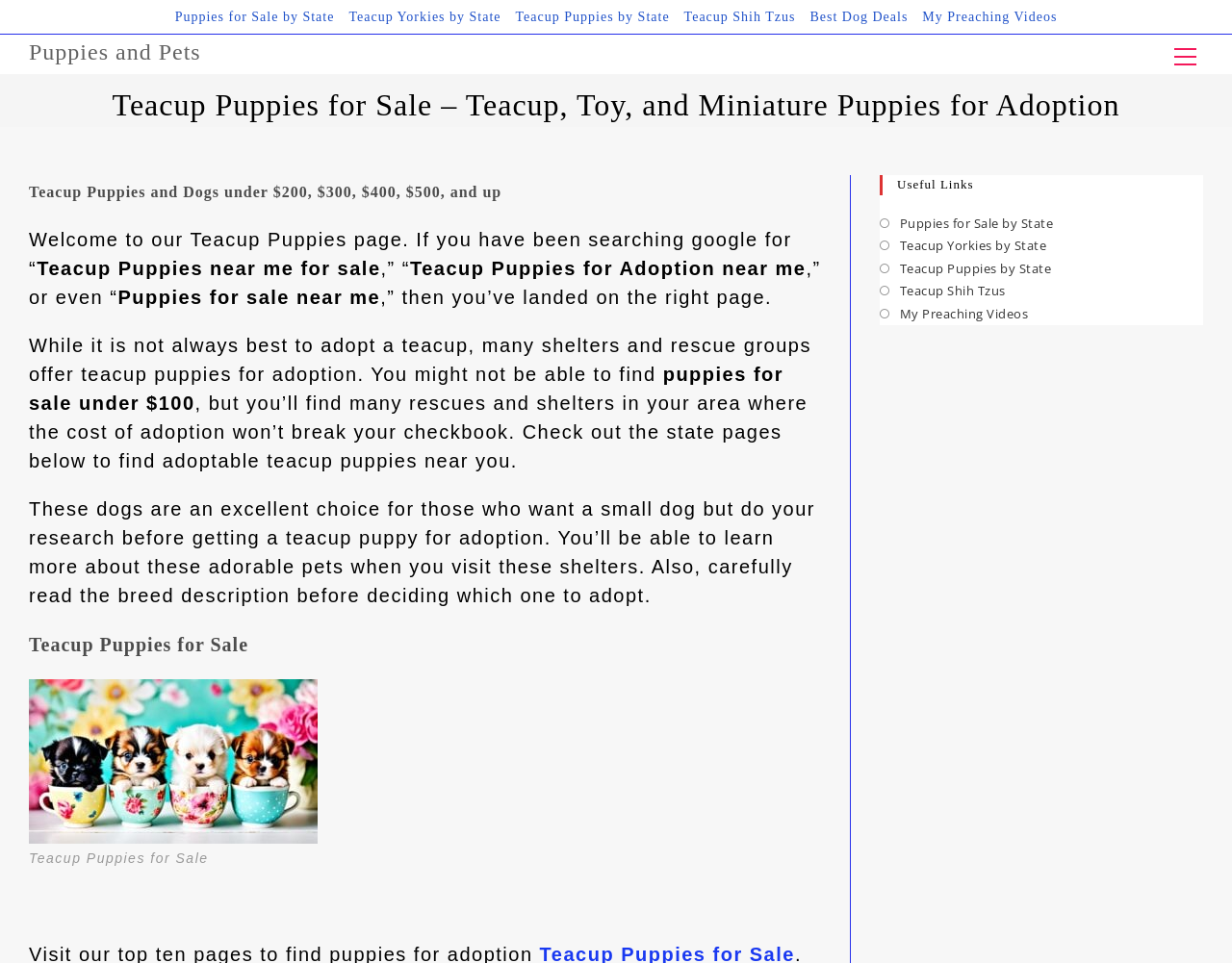Based on the description "Teacup Shih Tzus", find the bounding box of the specified UI element.

[0.555, 0.011, 0.646, 0.025]